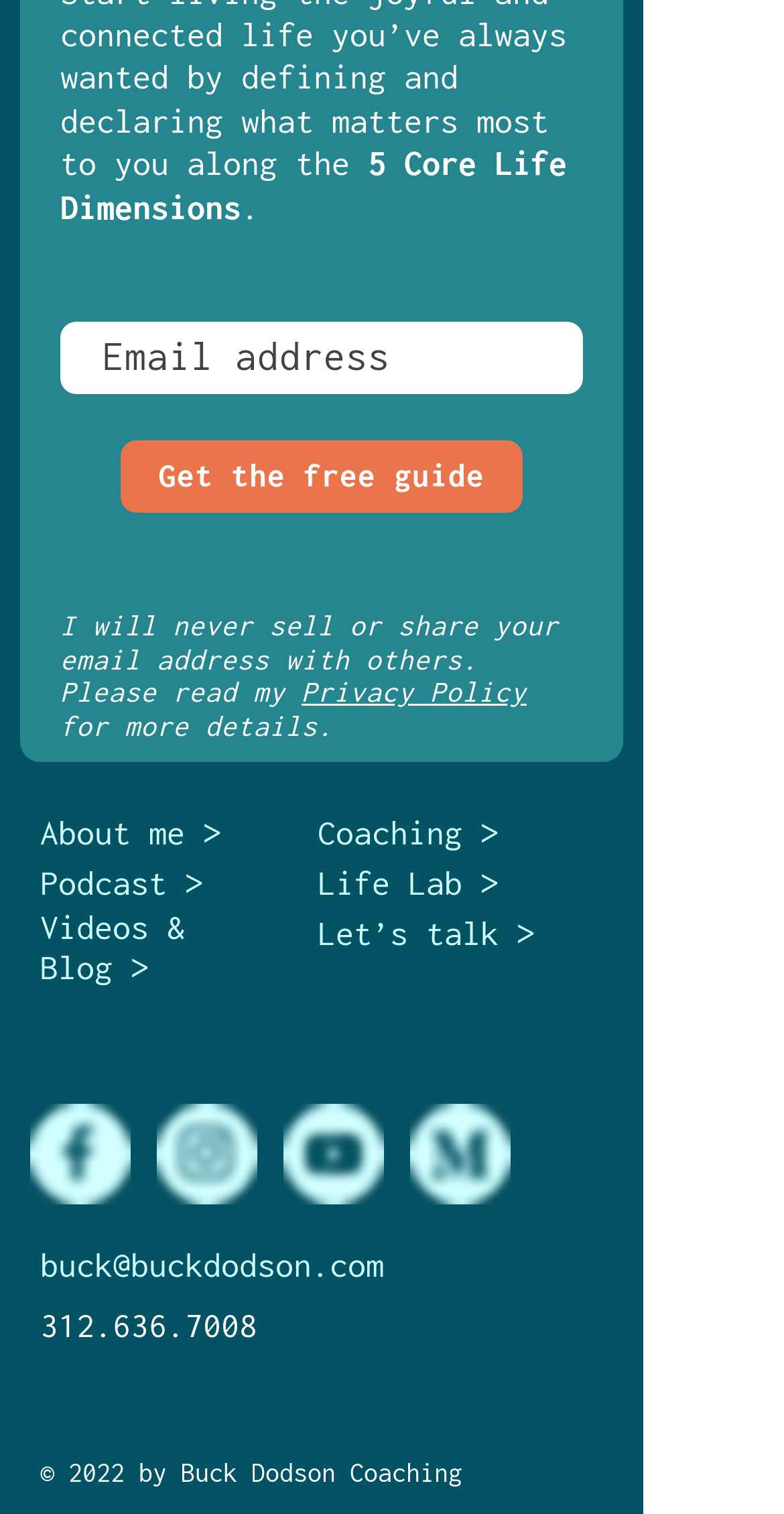Could you indicate the bounding box coordinates of the region to click in order to complete this instruction: "Get the free guide".

[0.154, 0.291, 0.667, 0.339]